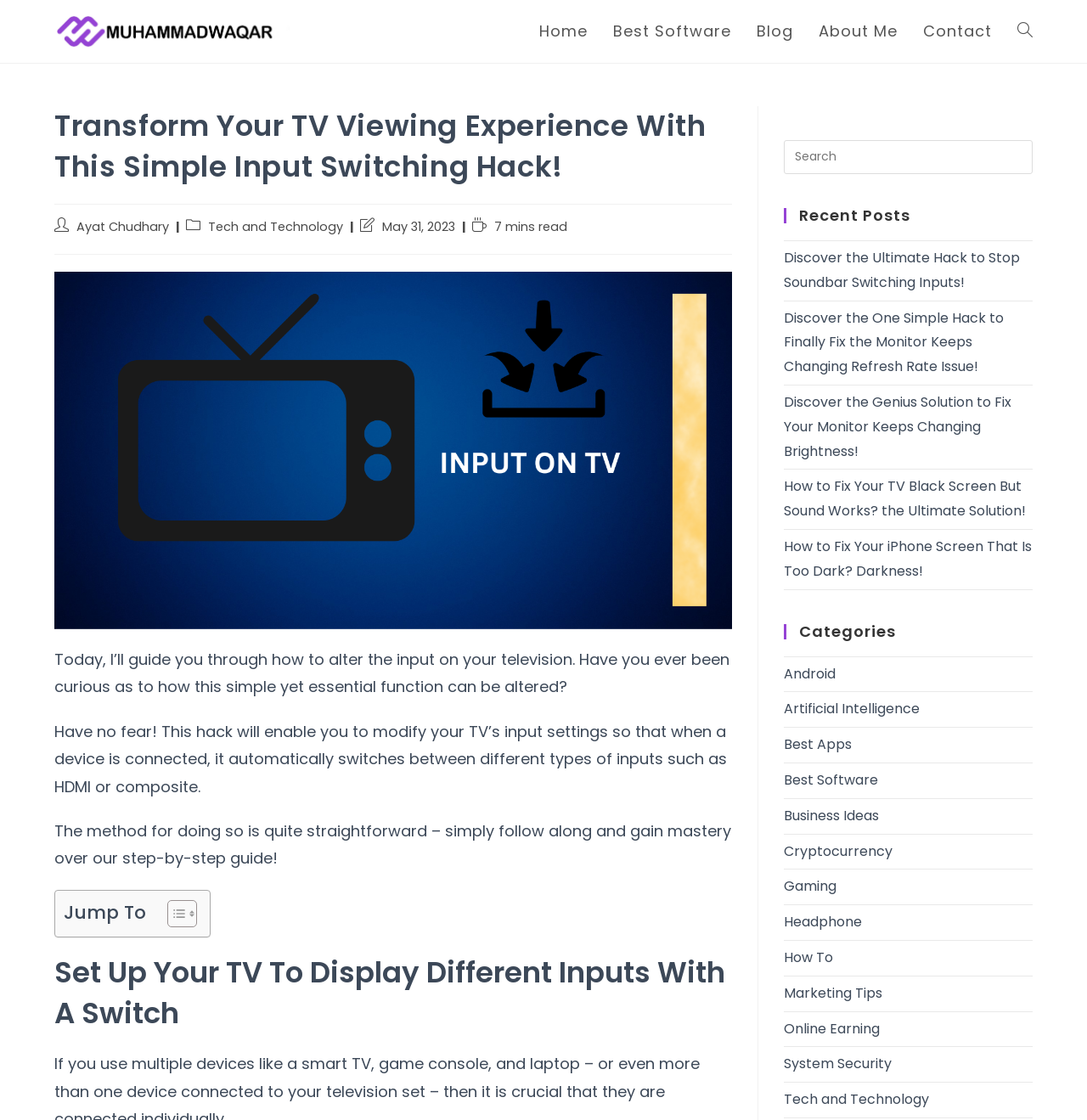Could you indicate the bounding box coordinates of the region to click in order to complete this instruction: "Read the 'Recent Posts' section".

[0.721, 0.186, 0.95, 0.199]